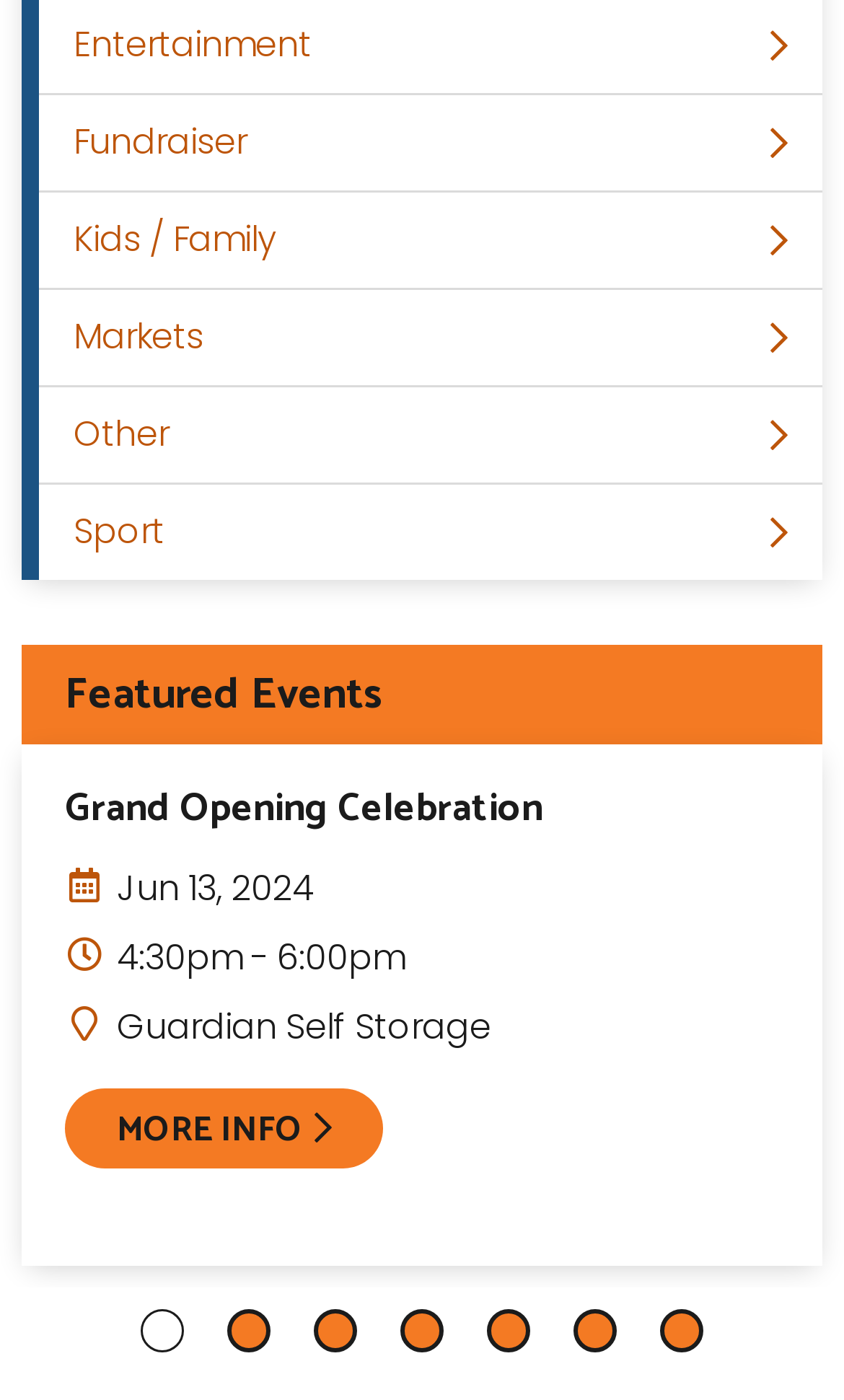Locate the bounding box coordinates for the element described below: "More Info". The coordinates must be four float values between 0 and 1, formatted as [left, top, right, bottom].

[0.077, 0.779, 0.455, 0.836]